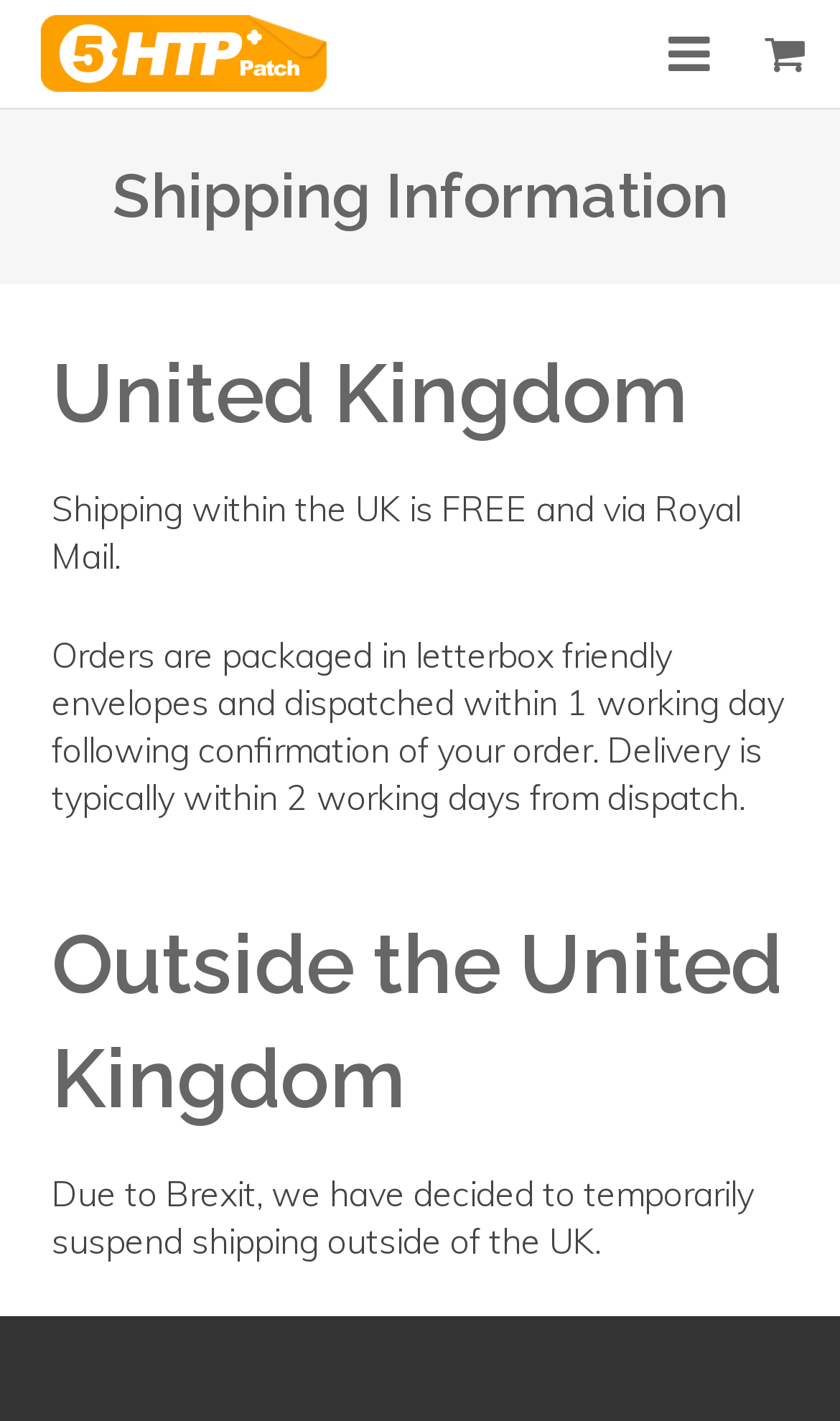Is shipping available outside the UK?
Please respond to the question with a detailed and informative answer.

Based on the webpage, specifically the StaticText element 'Due to Brexit, we have decided to temporarily suspend shipping outside of the UK.', it is clear that shipping is not currently available outside the UK.